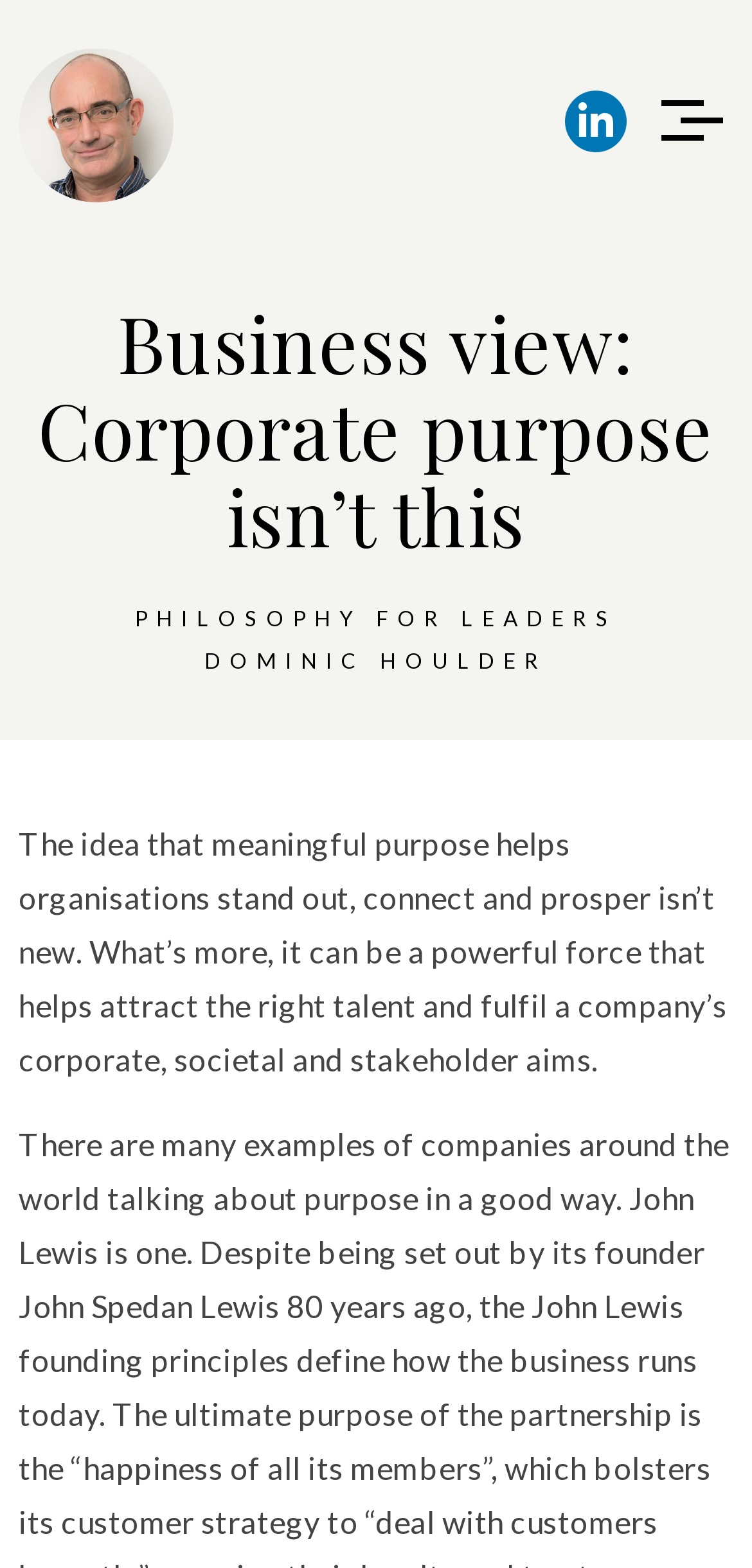Provide a thorough and detailed response to the question by examining the image: 
What social media platform is linked?

The link element with the text 'LinkedIn' and the image element with the text 'LinkedIn' suggest that the social media platform linked is LinkedIn.